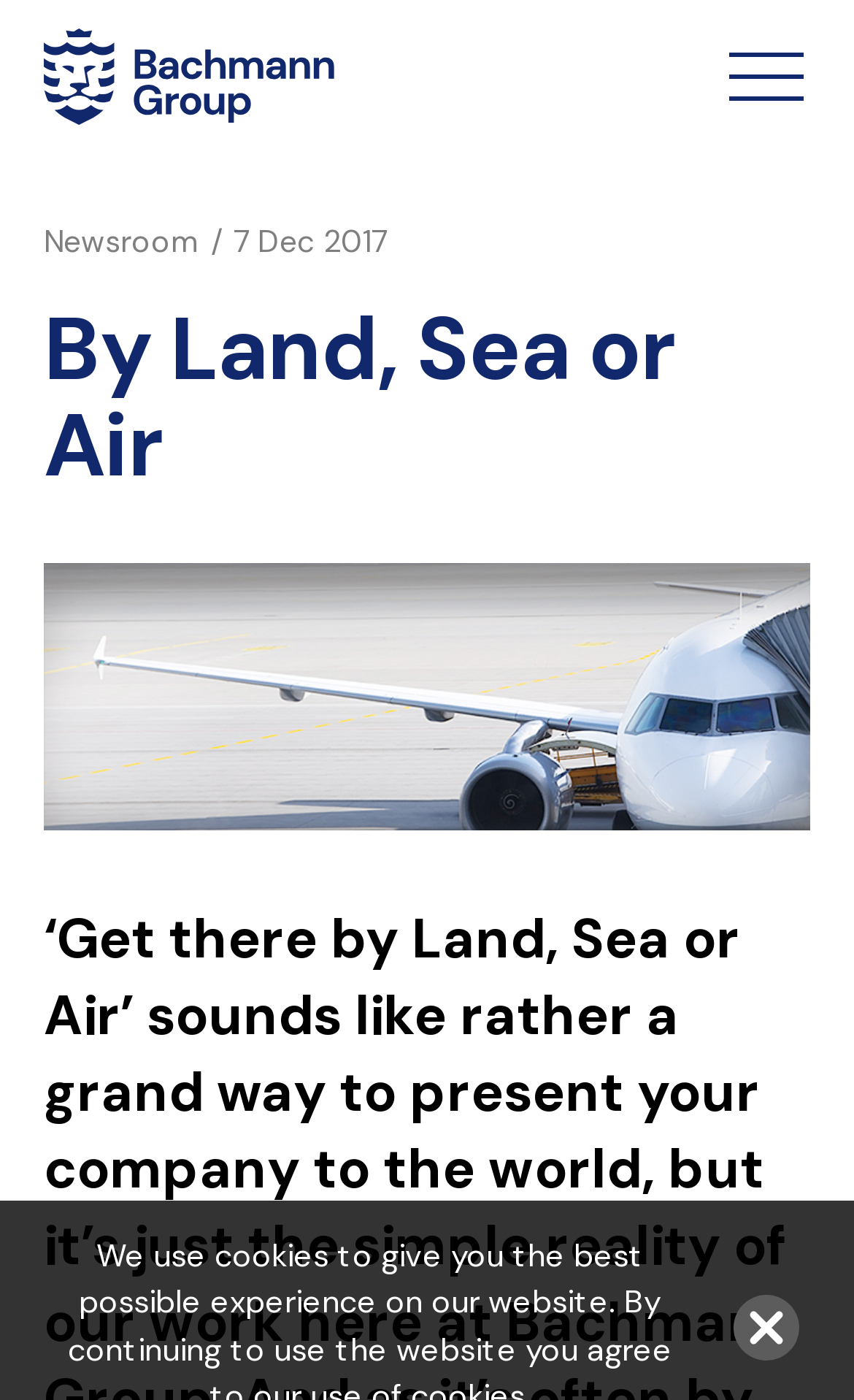Please provide the bounding box coordinates in the format (top-left x, top-left y, bottom-right x, bottom-right y). Remember, all values are floating point numbers between 0 and 1. What is the bounding box coordinate of the region described as: alt="Bachmann Group"

[0.051, 0.02, 0.392, 0.089]